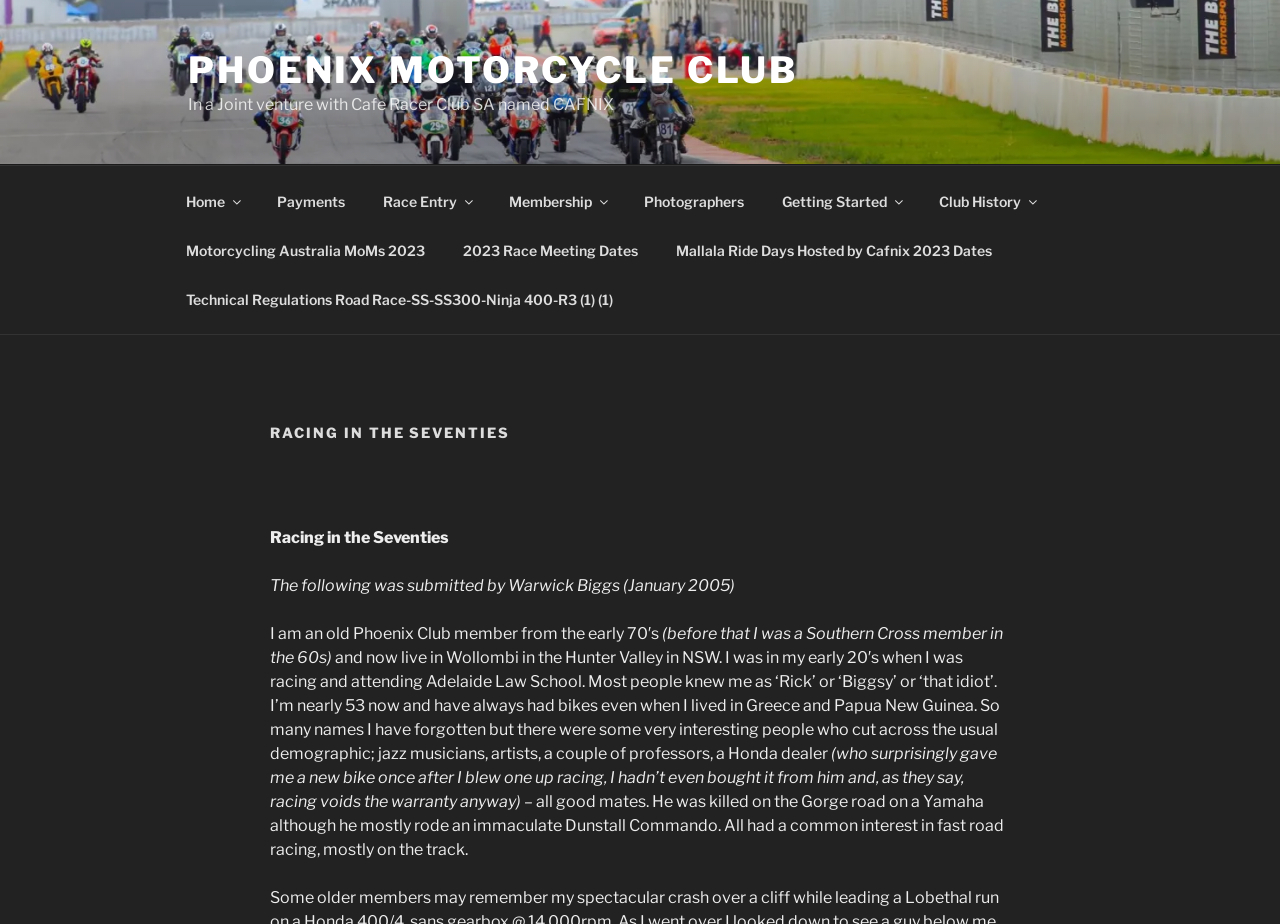Reply to the question below using a single word or brief phrase:
Who wrote the article?

Warwick Biggs